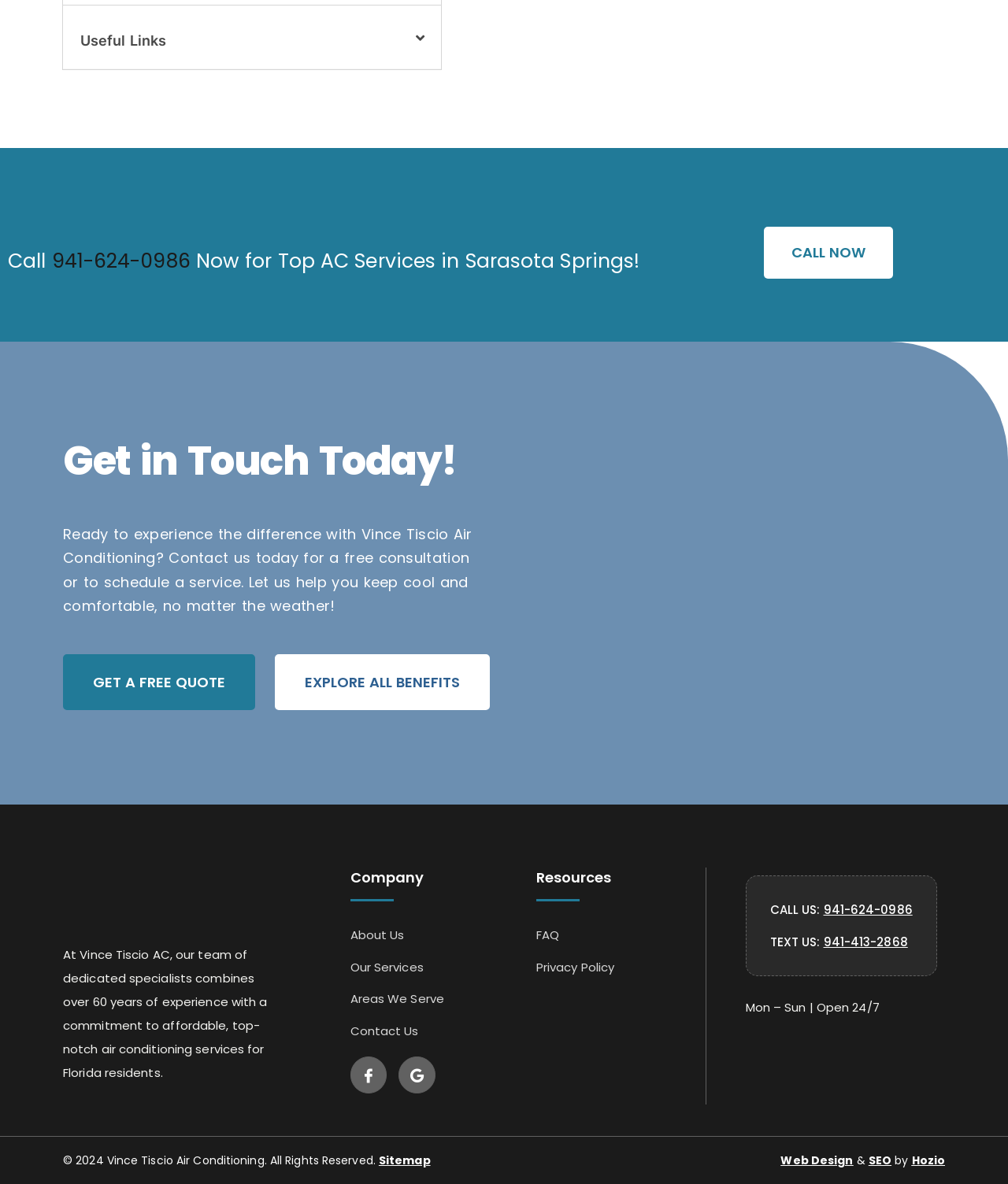Determine the bounding box coordinates of the clickable element to complete this instruction: "Explore all benefits". Provide the coordinates in the format of four float numbers between 0 and 1, [left, top, right, bottom].

[0.273, 0.552, 0.486, 0.6]